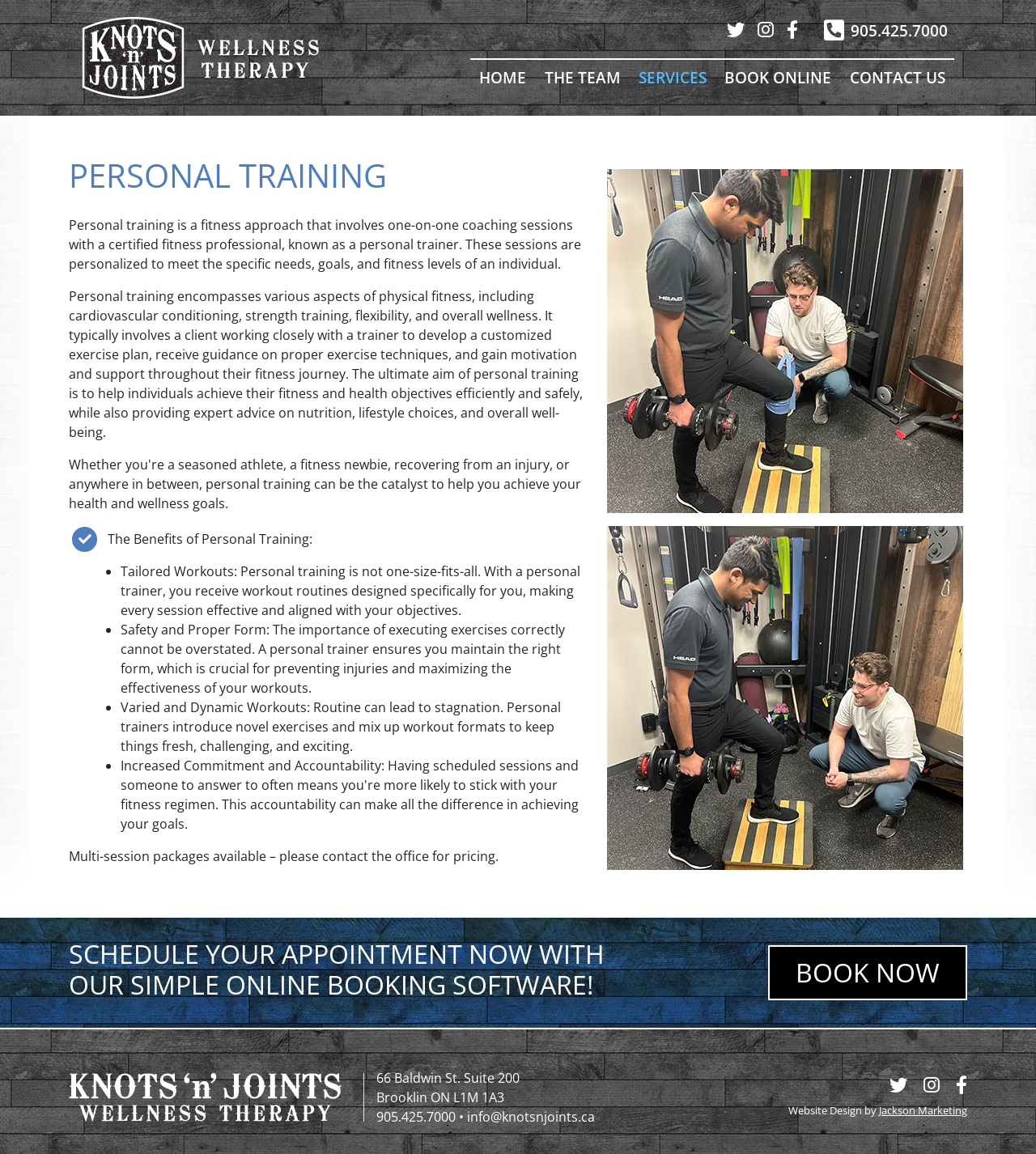Analyze the image and give a detailed response to the question:
What is the name of the wellness therapy?

I found the answer by looking at the link element with the text 'Knots 'n' Joints Wellness Therapy' which is located at the top of the webpage, indicating that it is the name of the wellness therapy.